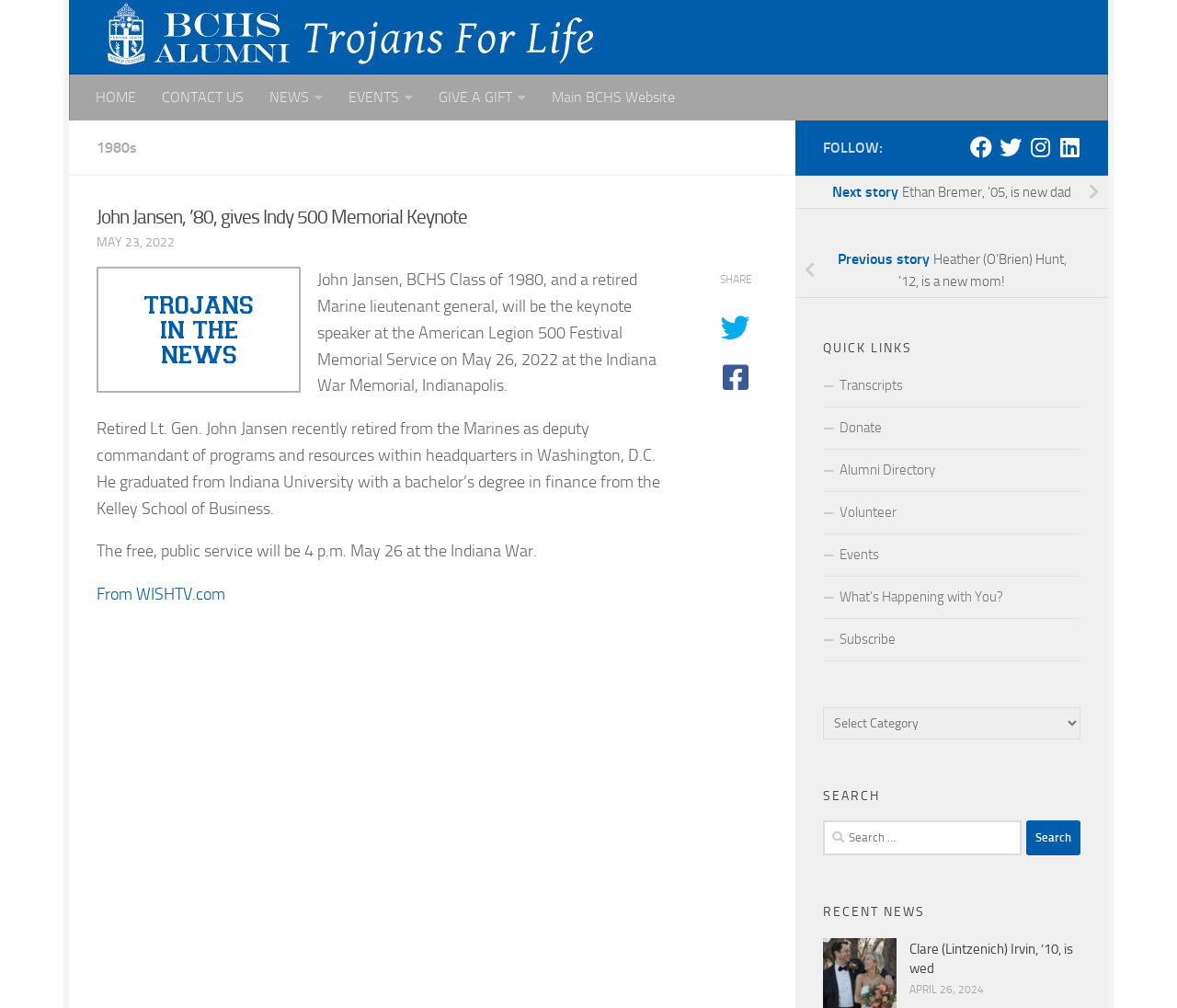Please identify the bounding box coordinates of the region to click in order to complete the task: "Click on the HOME link". The coordinates must be four float numbers between 0 and 1, specified as [left, top, right, bottom].

[0.07, 0.074, 0.127, 0.12]